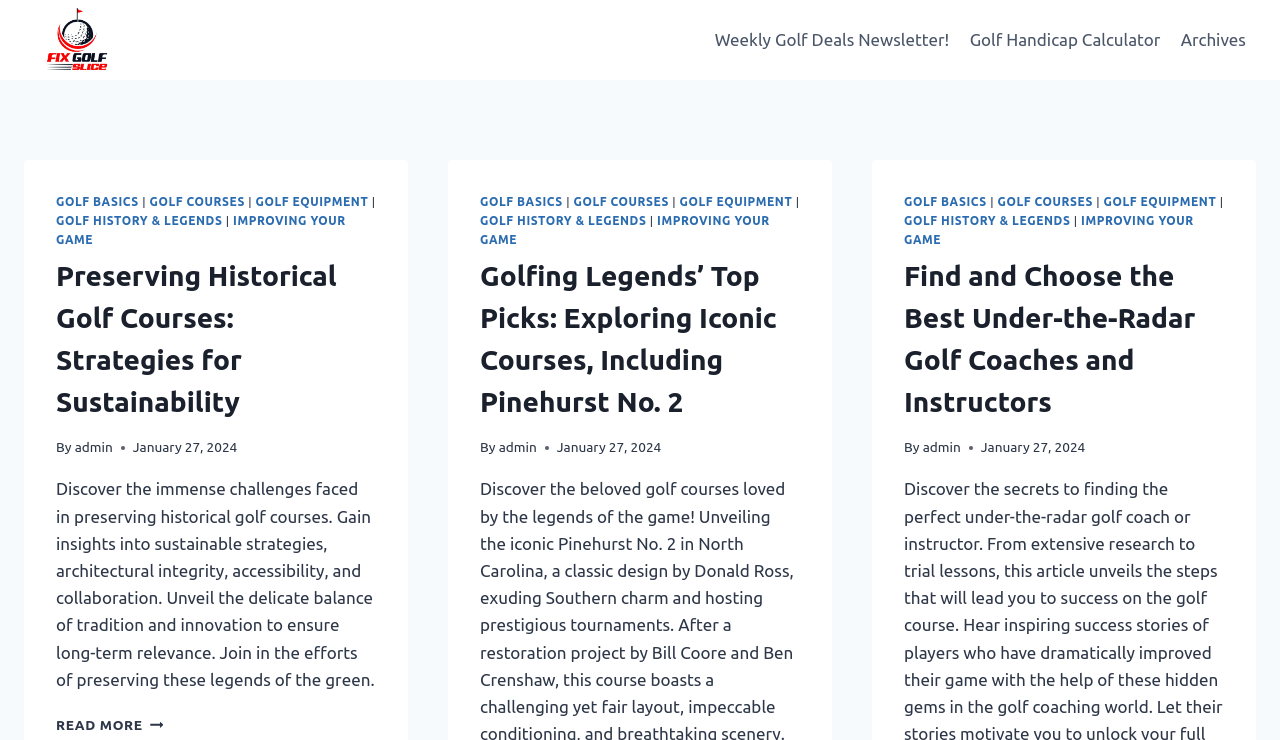Using the webpage screenshot, locate the HTML element that fits the following description and provide its bounding box: "admin".

[0.39, 0.593, 0.419, 0.614]